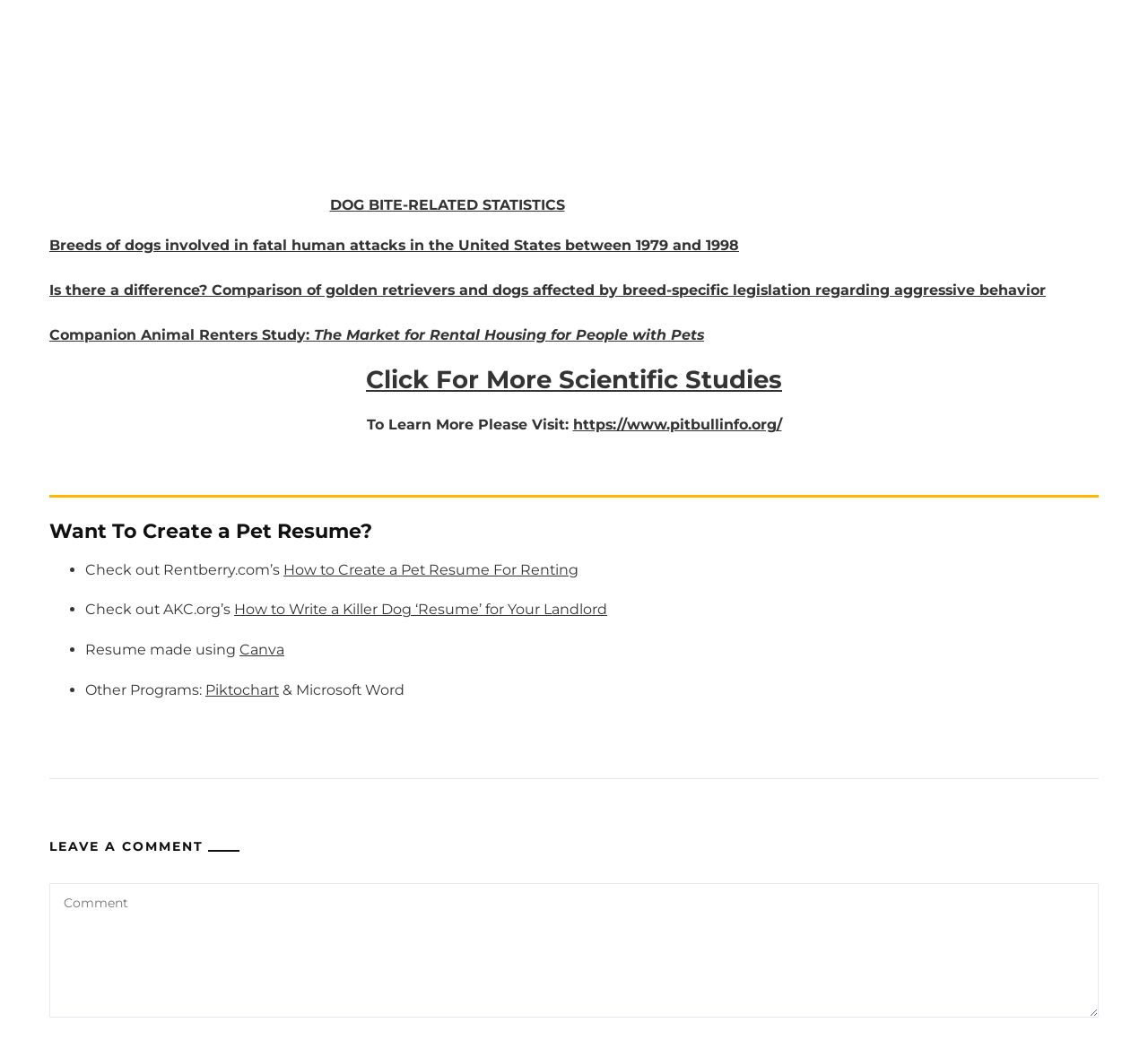Determine the bounding box coordinates for the element that should be clicked to follow this instruction: "Visit 'DOG BITE-RELATED STATISTICS'". The coordinates should be given as four float numbers between 0 and 1, in the format [left, top, right, bottom].

[0.287, 0.189, 0.492, 0.205]